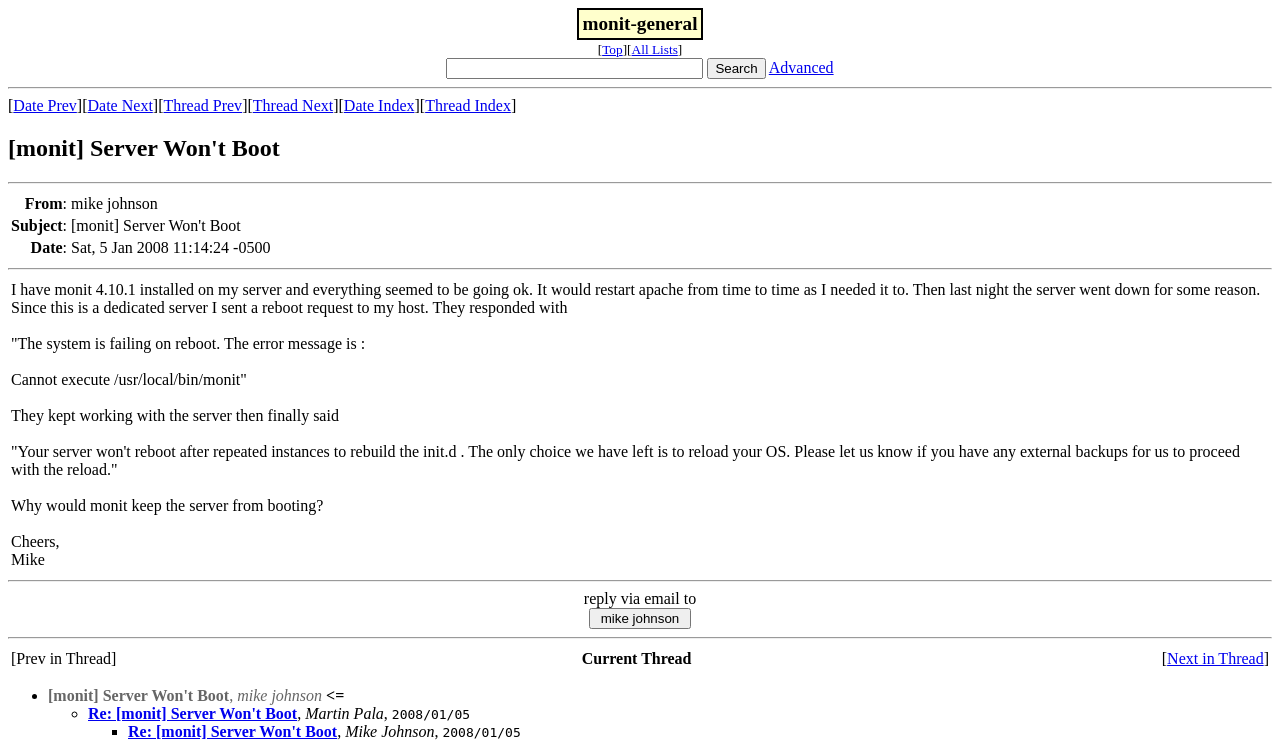What is the error message?
Craft a detailed and extensive response to the question.

The error message is 'Cannot execute /usr/local/bin/monit', which is mentioned in the email body as the reason why the server won't reboot.